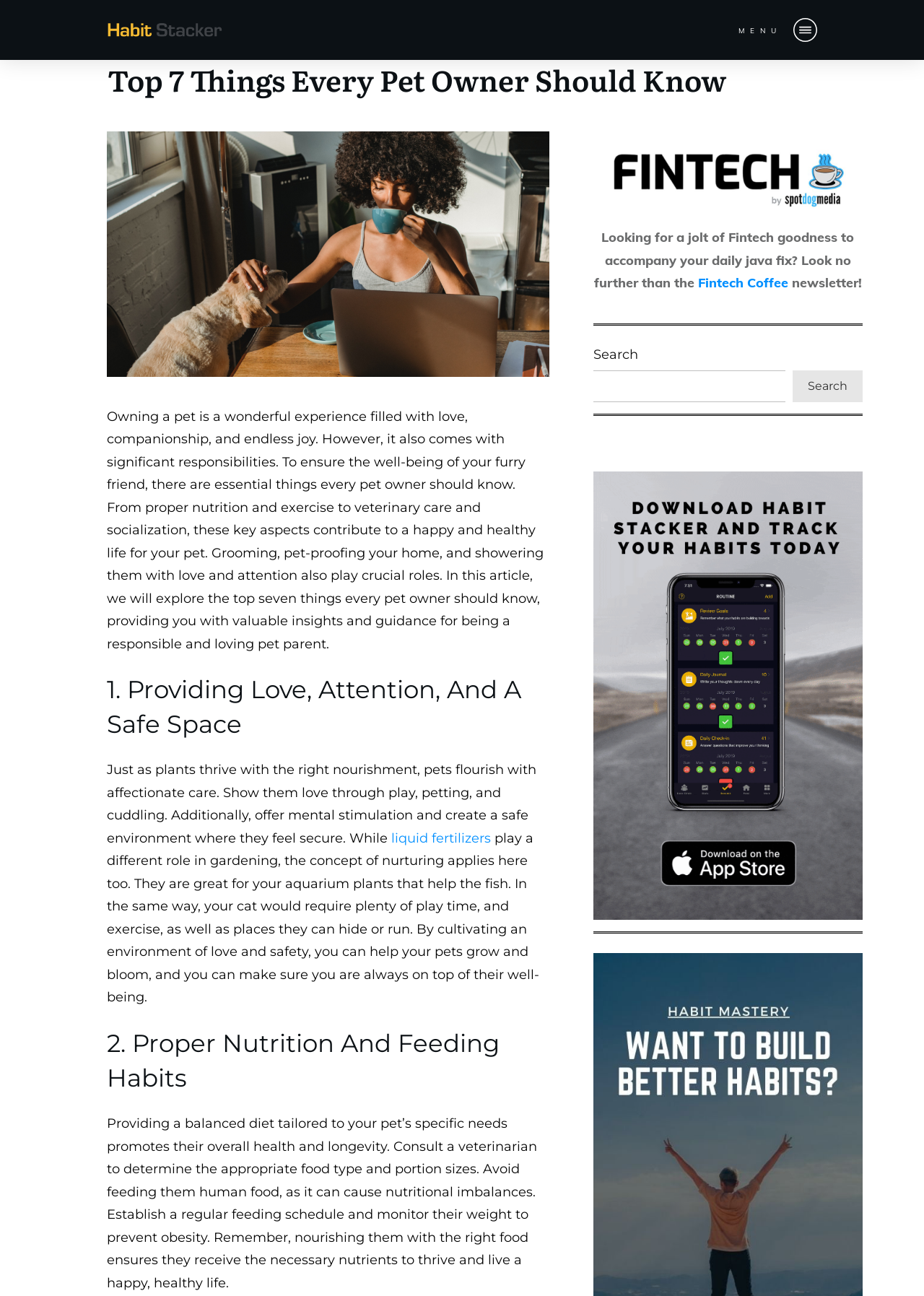Please determine the bounding box coordinates of the element's region to click in order to carry out the following instruction: "Click the 'MENU' button". The coordinates should be four float numbers between 0 and 1, i.e., [left, top, right, bottom].

[0.799, 0.02, 0.846, 0.027]